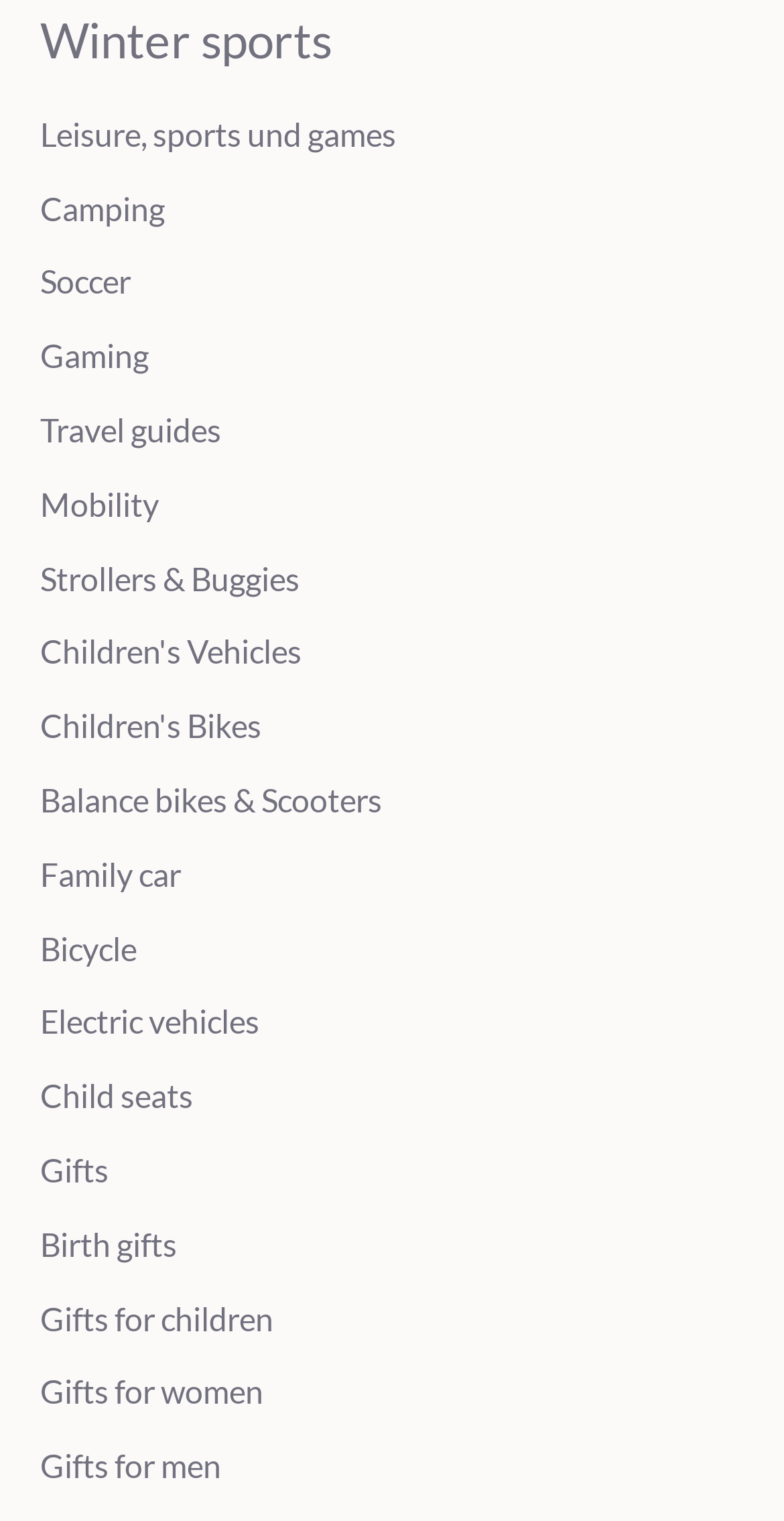Please provide the bounding box coordinates for the element that needs to be clicked to perform the instruction: "Browse Gaming". The coordinates must consist of four float numbers between 0 and 1, formatted as [left, top, right, bottom].

[0.051, 0.221, 0.19, 0.246]